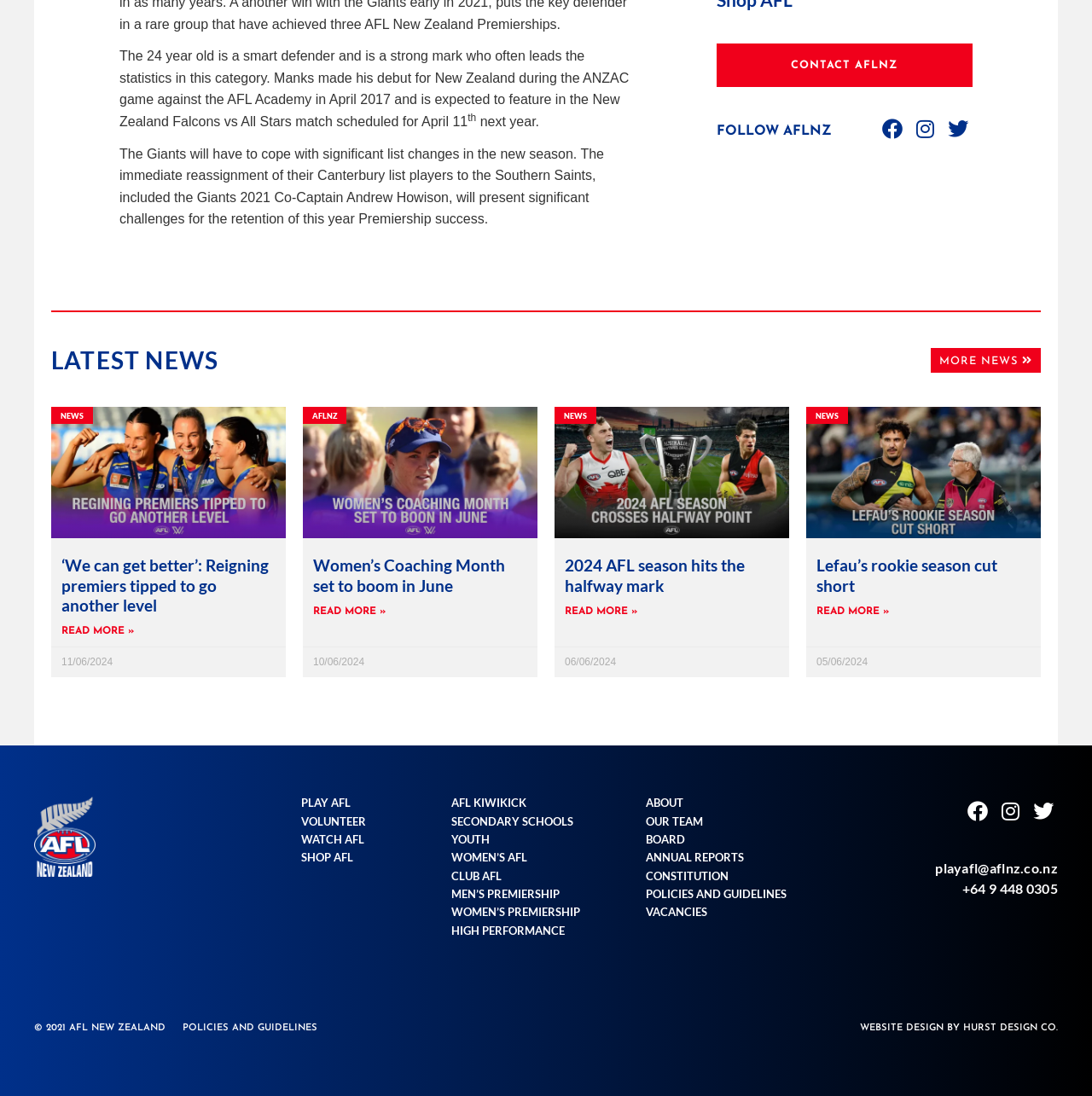Determine the bounding box coordinates of the section to be clicked to follow the instruction: "Visit the ABOUT page". The coordinates should be given as four float numbers between 0 and 1, formatted as [left, top, right, bottom].

[0.591, 0.727, 0.795, 0.739]